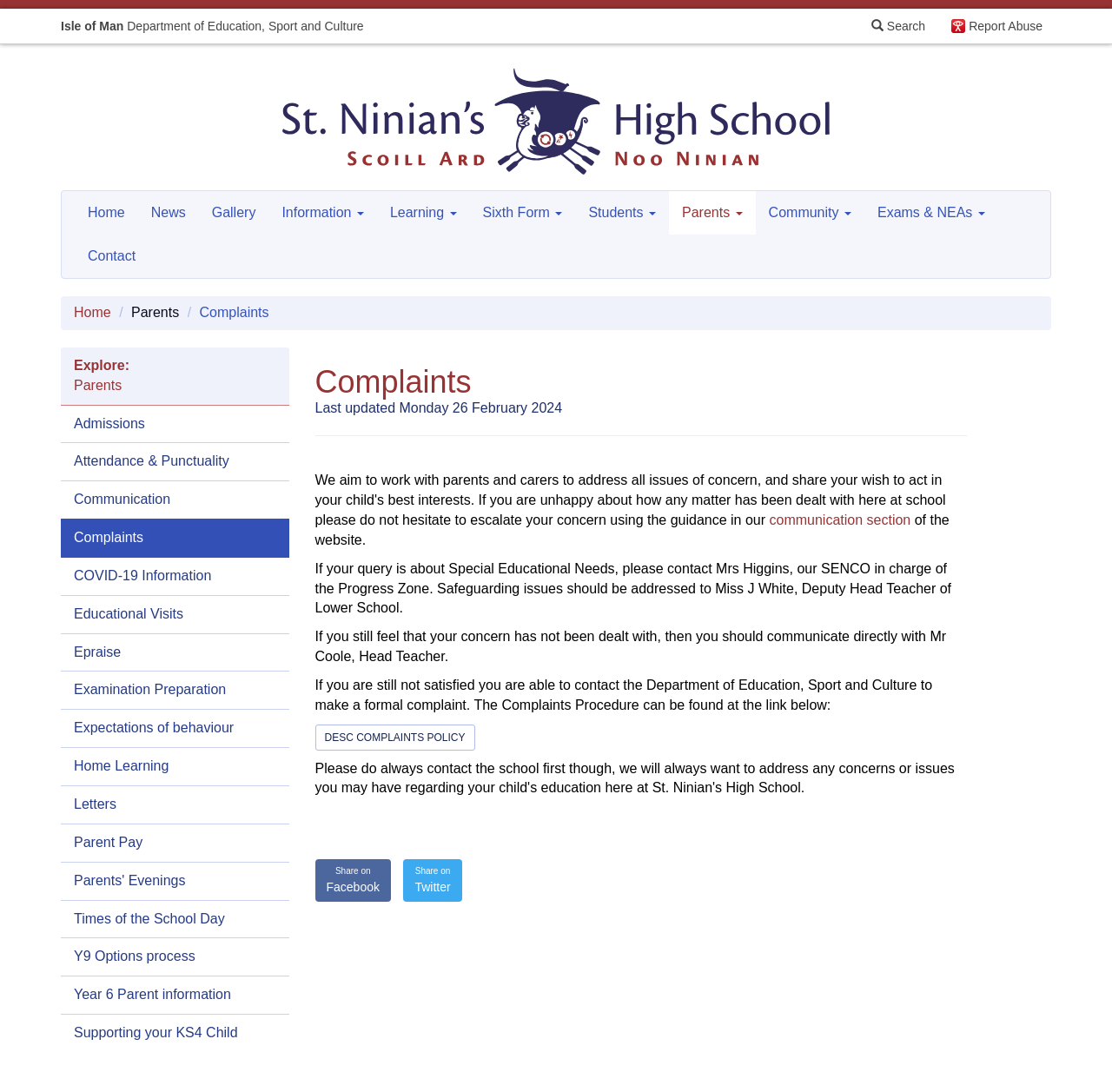Provide the bounding box coordinates of the HTML element this sentence describes: "Times of the School Day". The bounding box coordinates consist of four float numbers between 0 and 1, i.e., [left, top, right, bottom].

[0.055, 0.824, 0.26, 0.859]